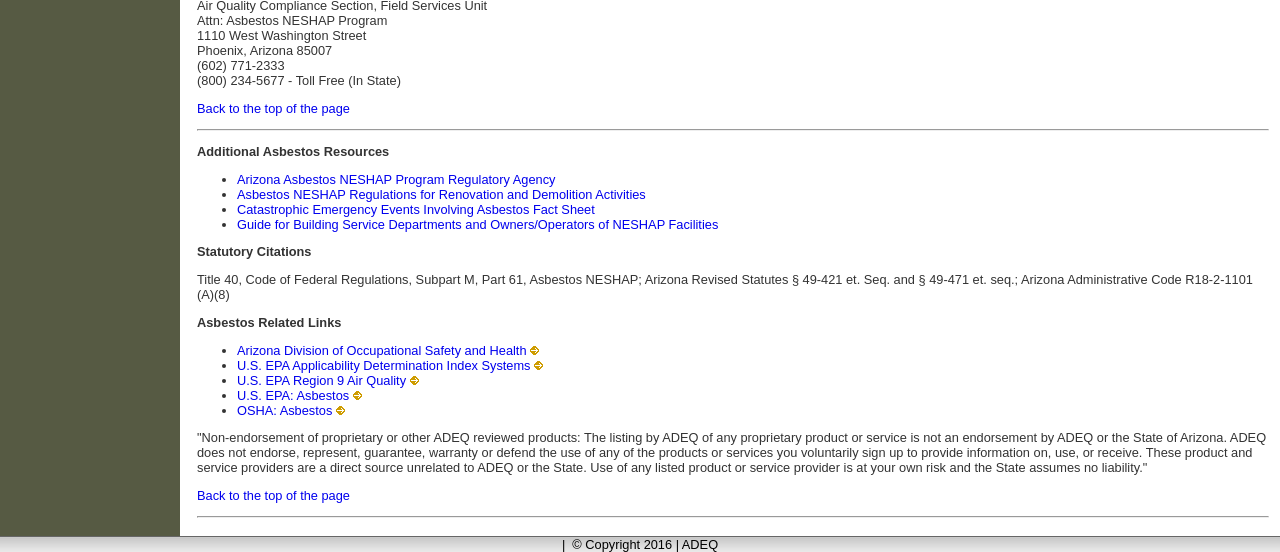Identify the bounding box coordinates of the region that needs to be clicked to carry out this instruction: "Click on 'Asbestos NESHAP Regulations for Renovation and Demolition Activities'". Provide these coordinates as four float numbers ranging from 0 to 1, i.e., [left, top, right, bottom].

[0.185, 0.338, 0.505, 0.365]